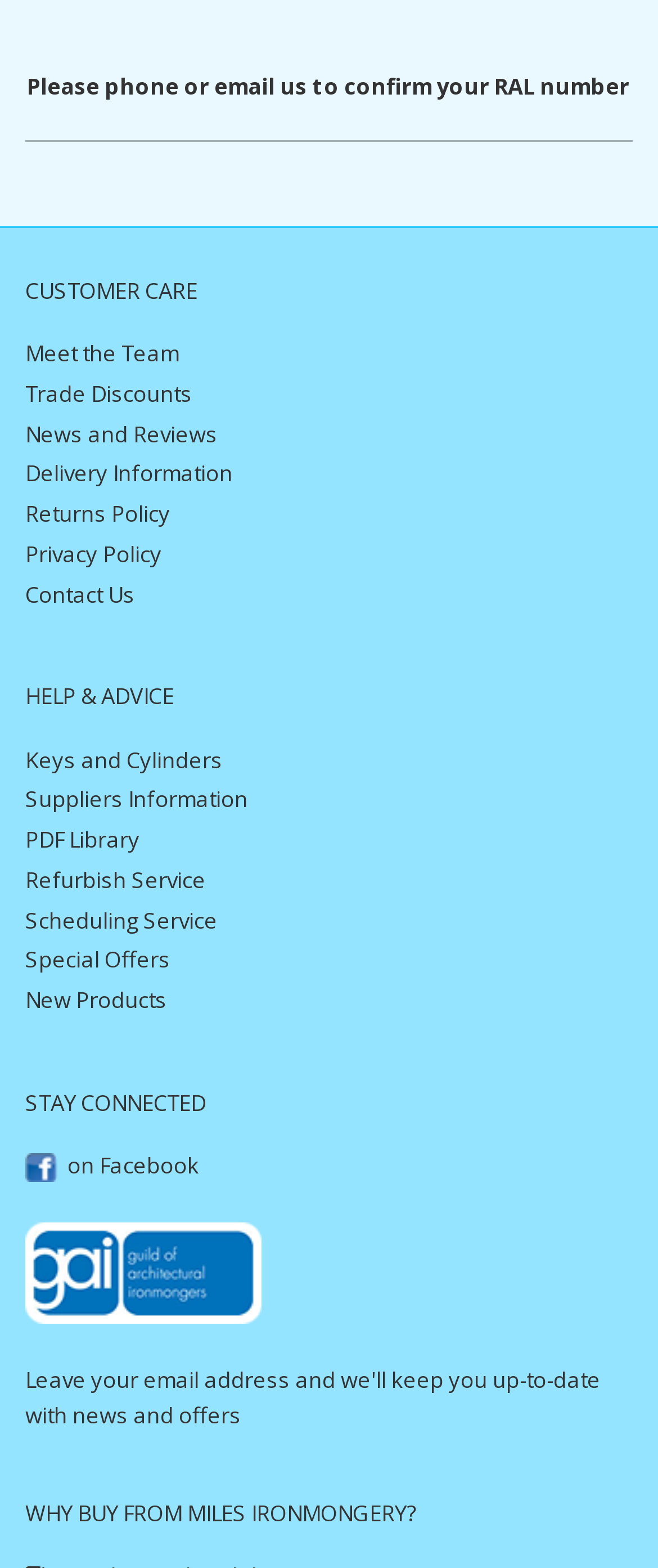What is the customer care section about?
Utilize the image to construct a detailed and well-explained answer.

The customer care section is about contacting the company, as indicated by the static text 'Please phone or email us to confirm your RAL number'.